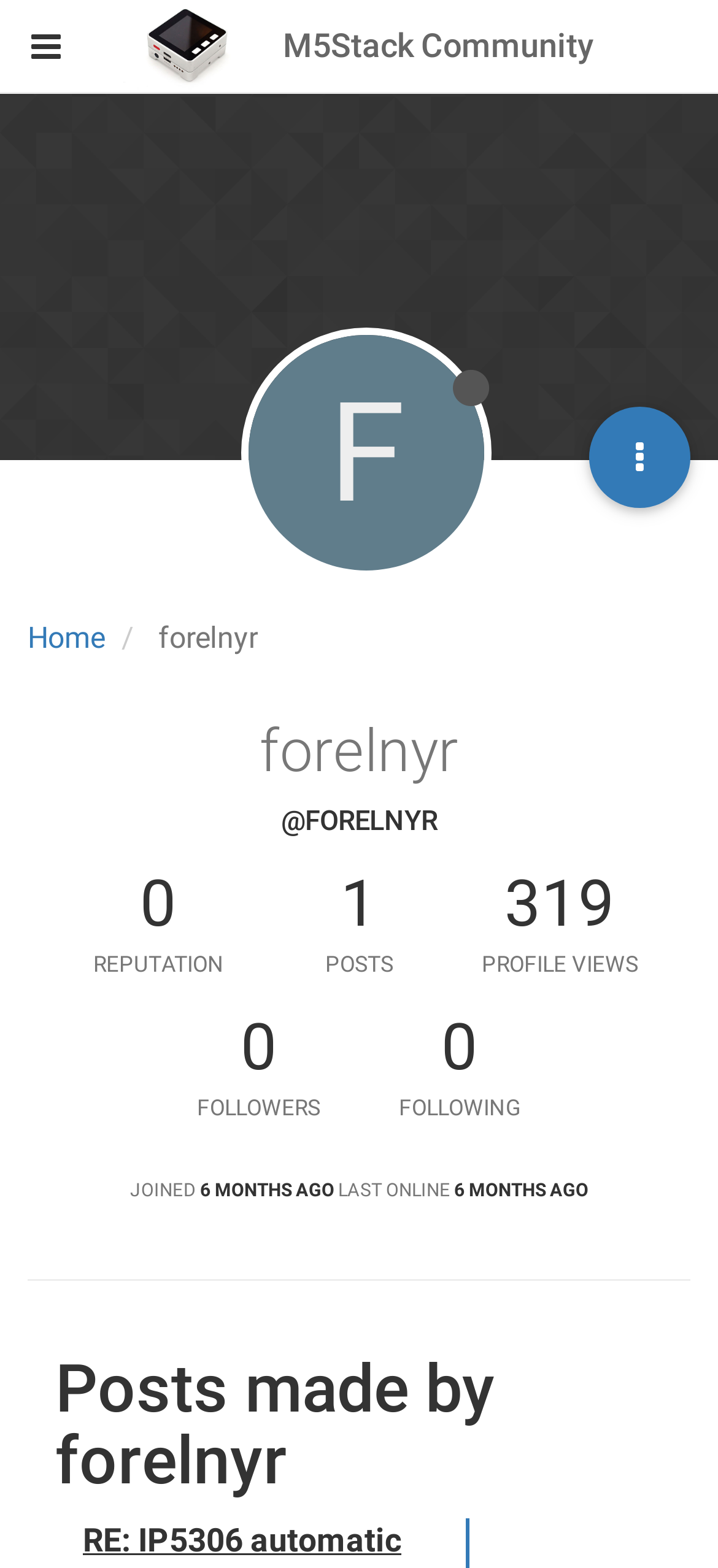Locate the bounding box of the UI element based on this description: "6 273 630". Provide four float numbers between 0 and 1 as [left, top, right, bottom].

None